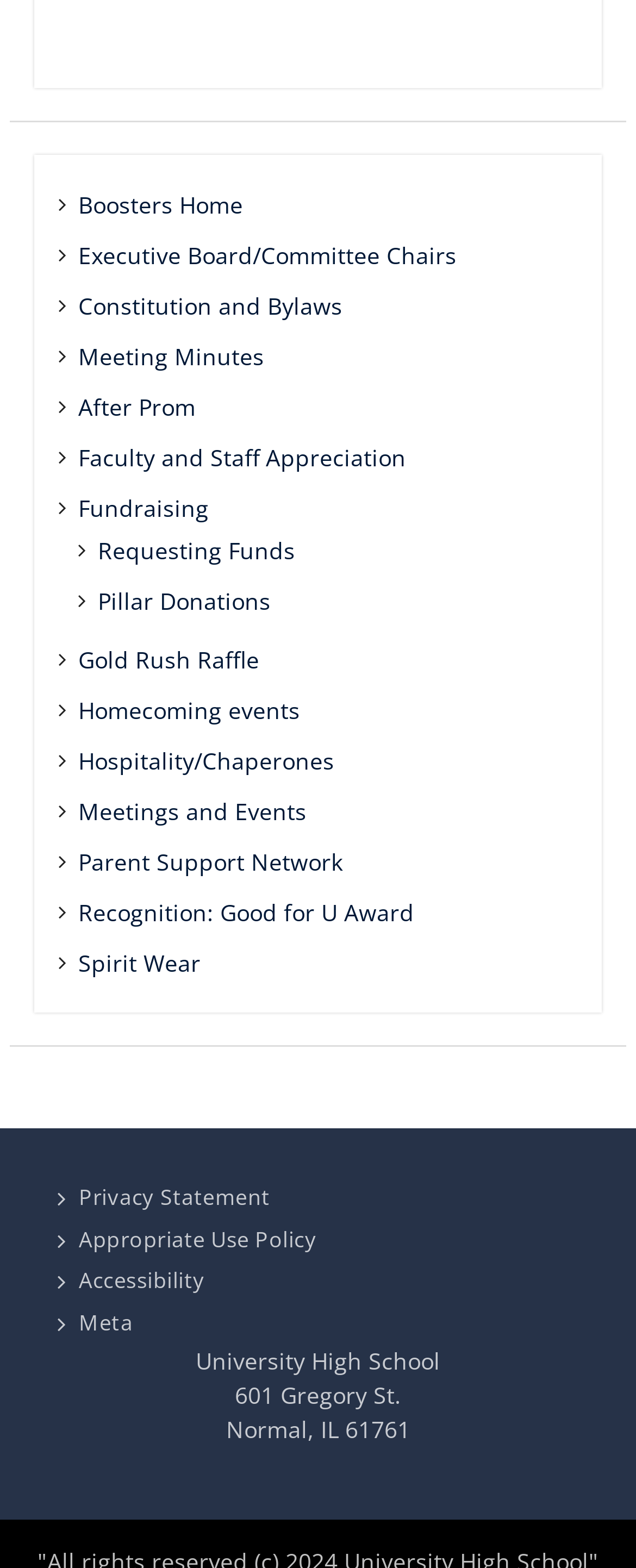Please identify the bounding box coordinates for the region that you need to click to follow this instruction: "View Meeting Minutes".

[0.123, 0.217, 0.415, 0.237]